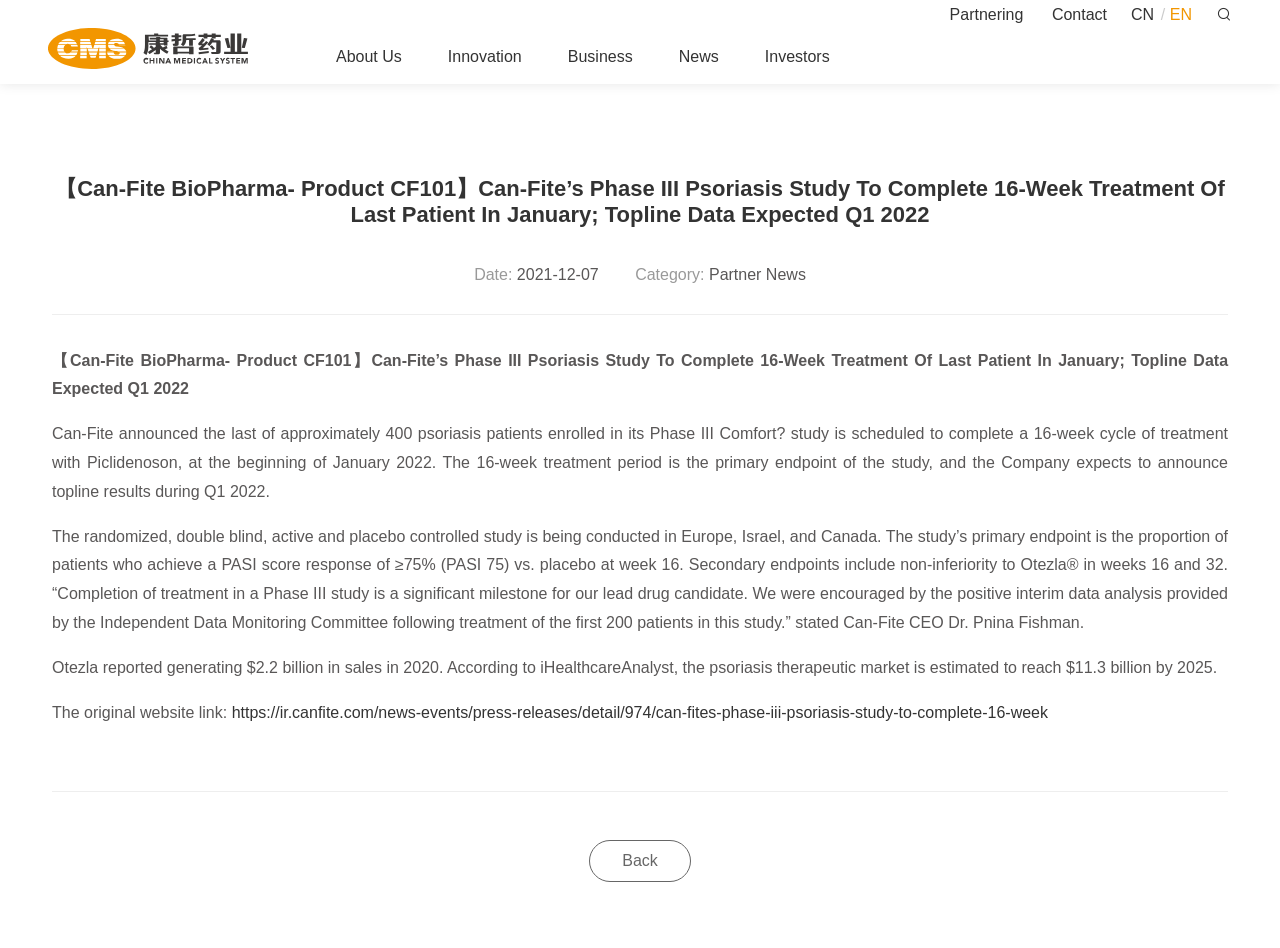Return the bounding box coordinates of the UI element that corresponds to this description: "https://ir.canfite.com/news-events/press-releases/detail/974/can-fites-phase-iii-psoriasis-study-to-complete-16-week". The coordinates must be given as four float numbers in the range of 0 and 1, [left, top, right, bottom].

[0.181, 0.742, 0.819, 0.76]